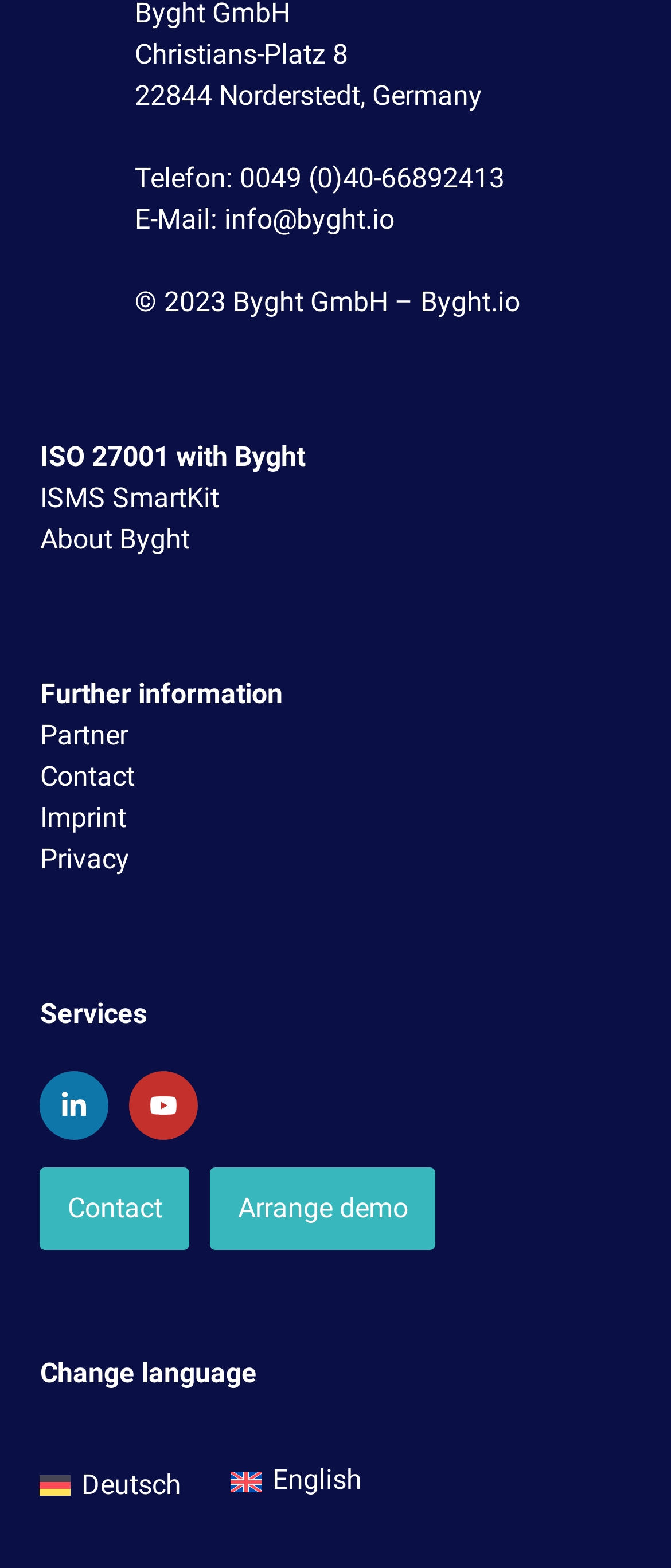Provide a brief response to the question using a single word or phrase: 
What is the address of Byght GmbH?

Christians-Platz 8, 22844 Norderstedt, Germany